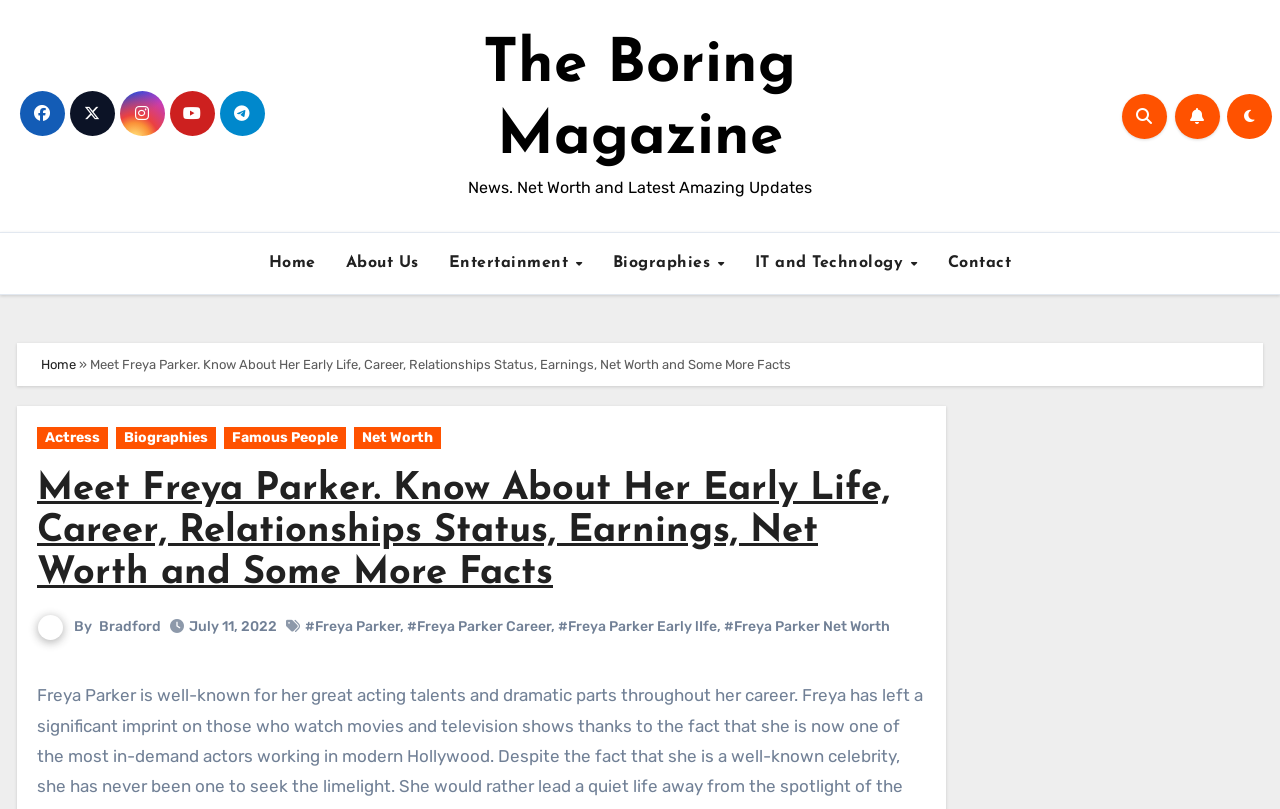Find the bounding box coordinates of the clickable area required to complete the following action: "Click on the Home link".

[0.198, 0.298, 0.258, 0.353]